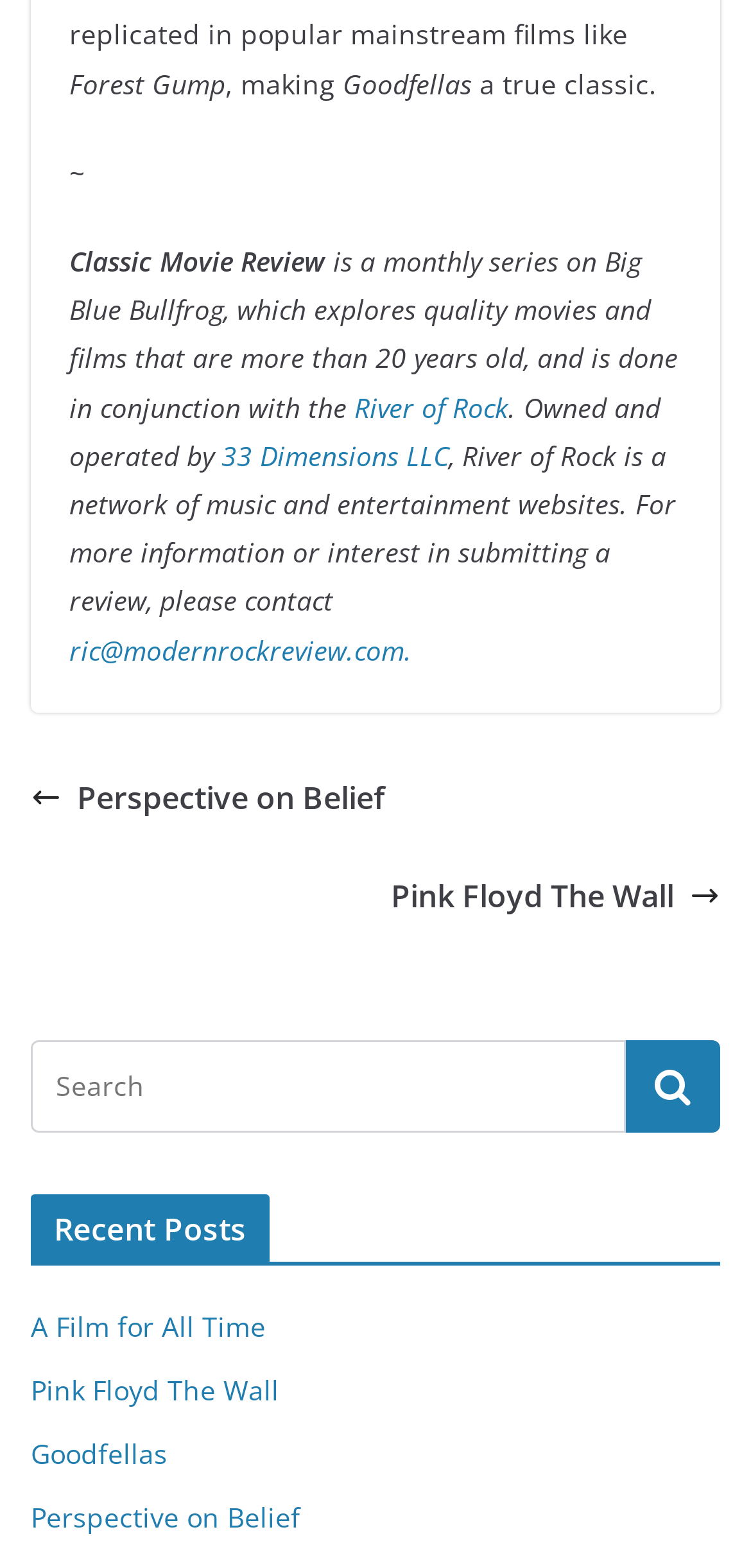How many links are there in the 'Recent Posts' section?
Using the image, respond with a single word or phrase.

3